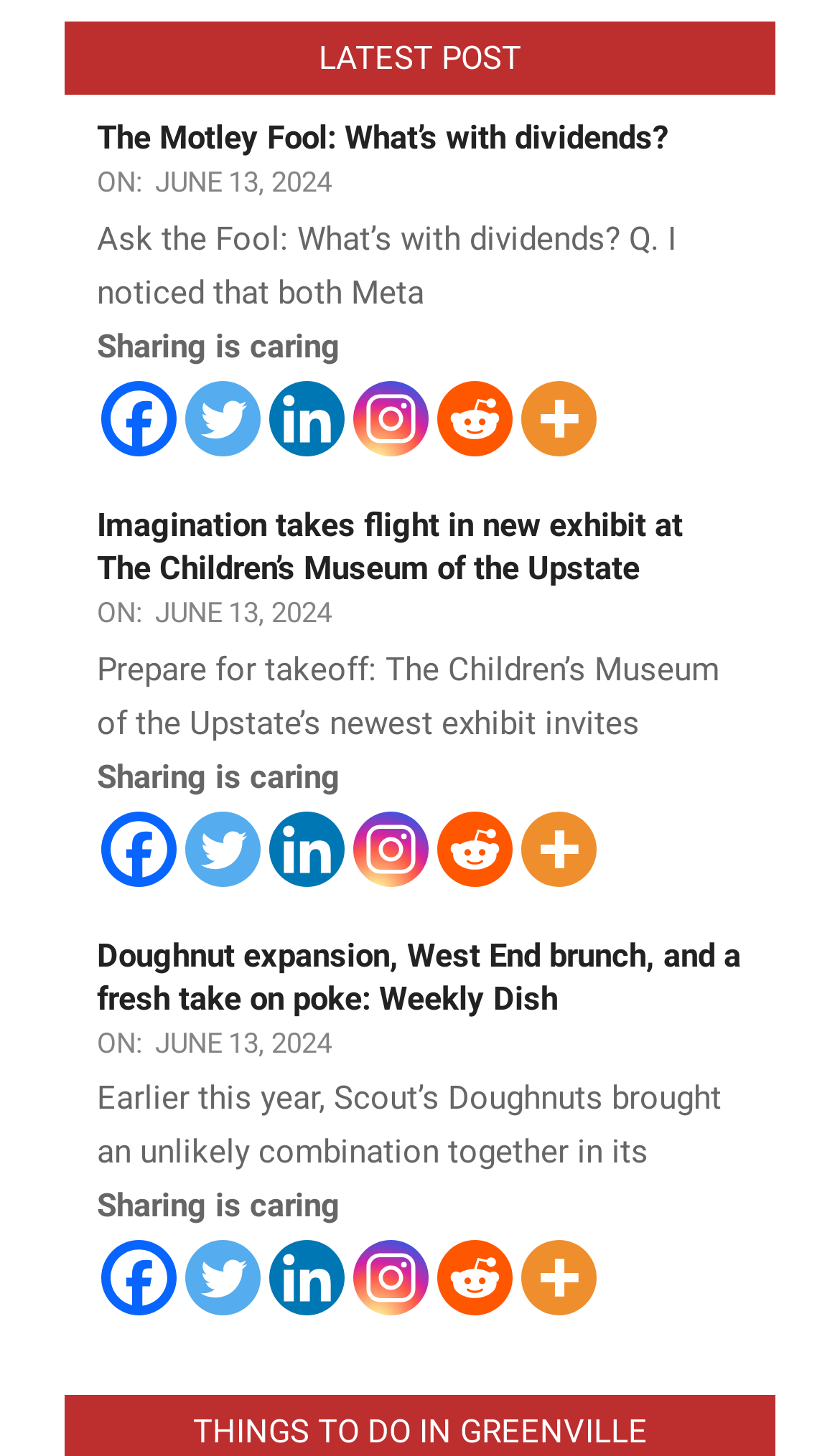What is the date of the third post? From the image, respond with a single word or brief phrase.

June 13, 2024